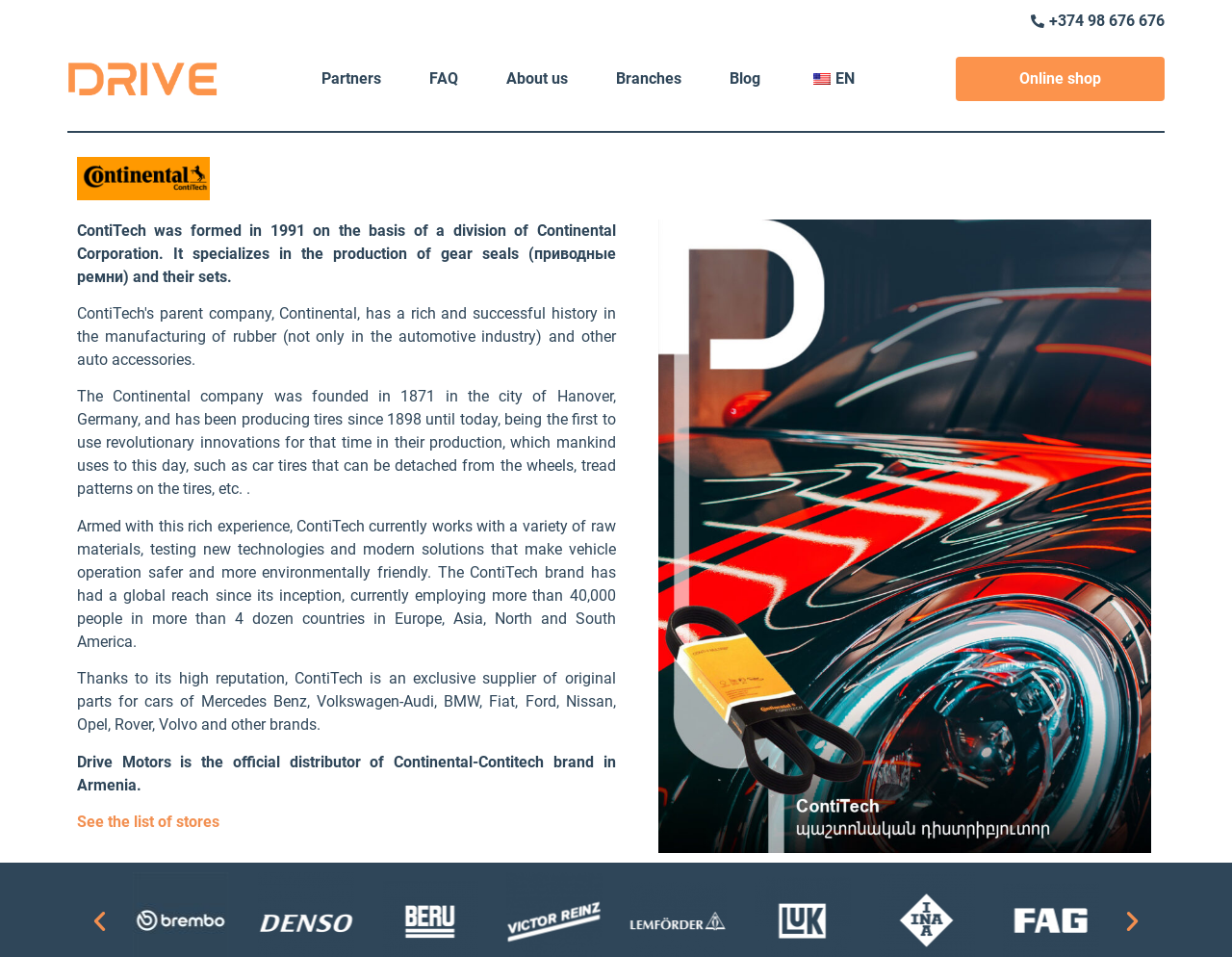How many links are in the top navigation menu?
Answer the question in as much detail as possible.

I counted the links in the top navigation menu, which are 'Partners', 'FAQ', 'About us', 'Branches', 'Blog', 'en_US EN', and 'Online shop'. There are 7 links in total.